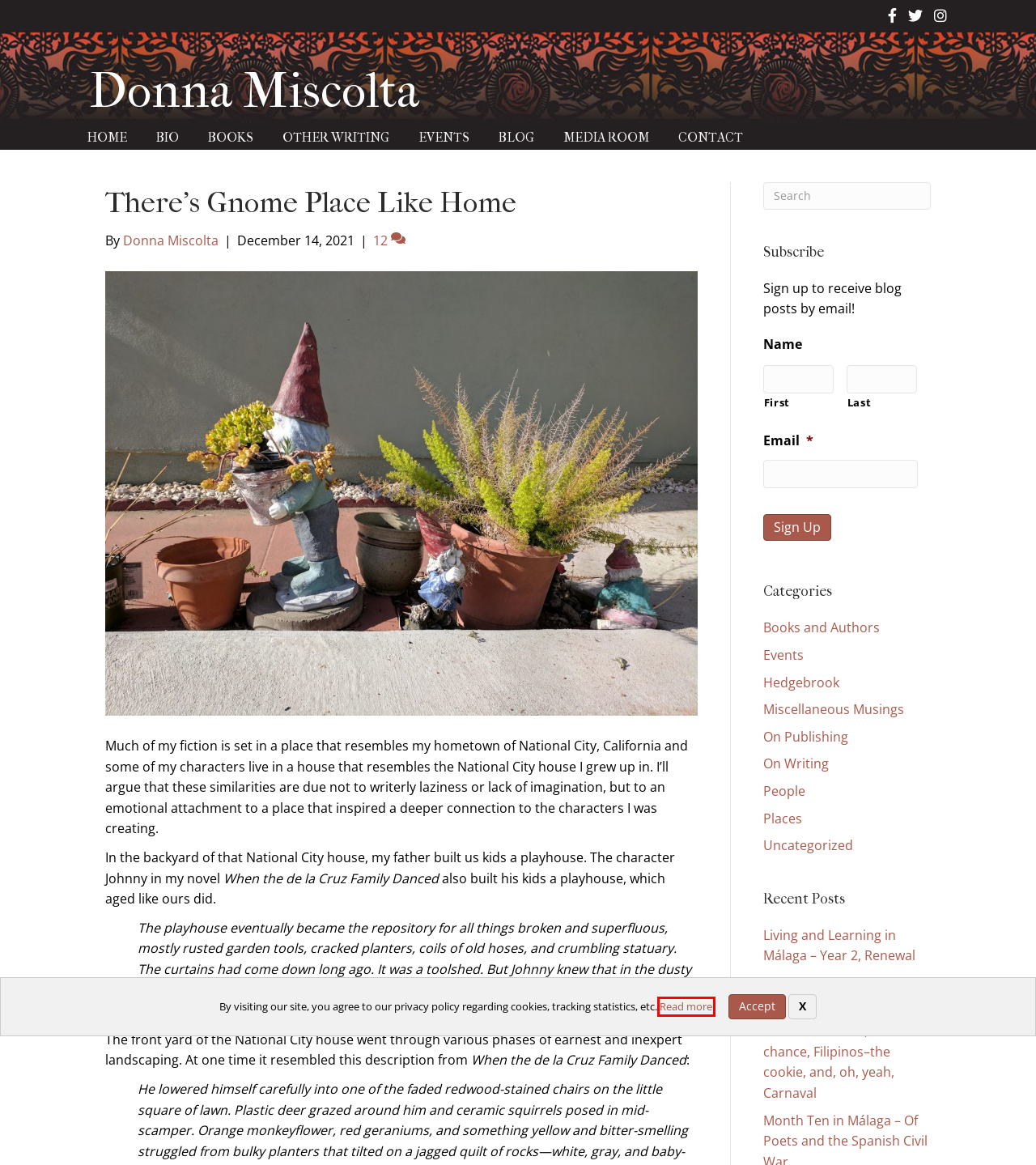Given a webpage screenshot with a UI element marked by a red bounding box, choose the description that best corresponds to the new webpage that will appear after clicking the element. The candidates are:
A. Places  | Donna Miscolta
B. Uncategorized  | Donna Miscolta
C. Books and Authors  | Donna Miscolta
D. Donna Miscolta
E. Bio | Donna Miscolta
F. Media Room | Donna Miscolta
G. Privacy Policy | Donna Miscolta
H. Hedgebrook  | Donna Miscolta

G